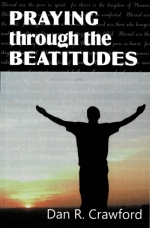Describe all the aspects of the image extensively.

The image features the cover of the book titled "Praying through the Beatitudes" authored by Dan R. Crawford. The artwork depicts a silhouetted figure with arms raised, possibly in an expression of praise or worship, against a backdrop of a serene sunset. This imagery evokes themes of hope, spiritual reflection, and the pursuit of inner peace. The title prominently displayed at the top contrasts starkly with the darker silhouette, emphasizing the focus on prayer and spiritual growth through the teachings of the Beatitudes. As an inspiring resource for those seeking to deepen their spiritual journey, this book aligns with the author's mission to guide readers in a prayerful exploration of biblical principles.